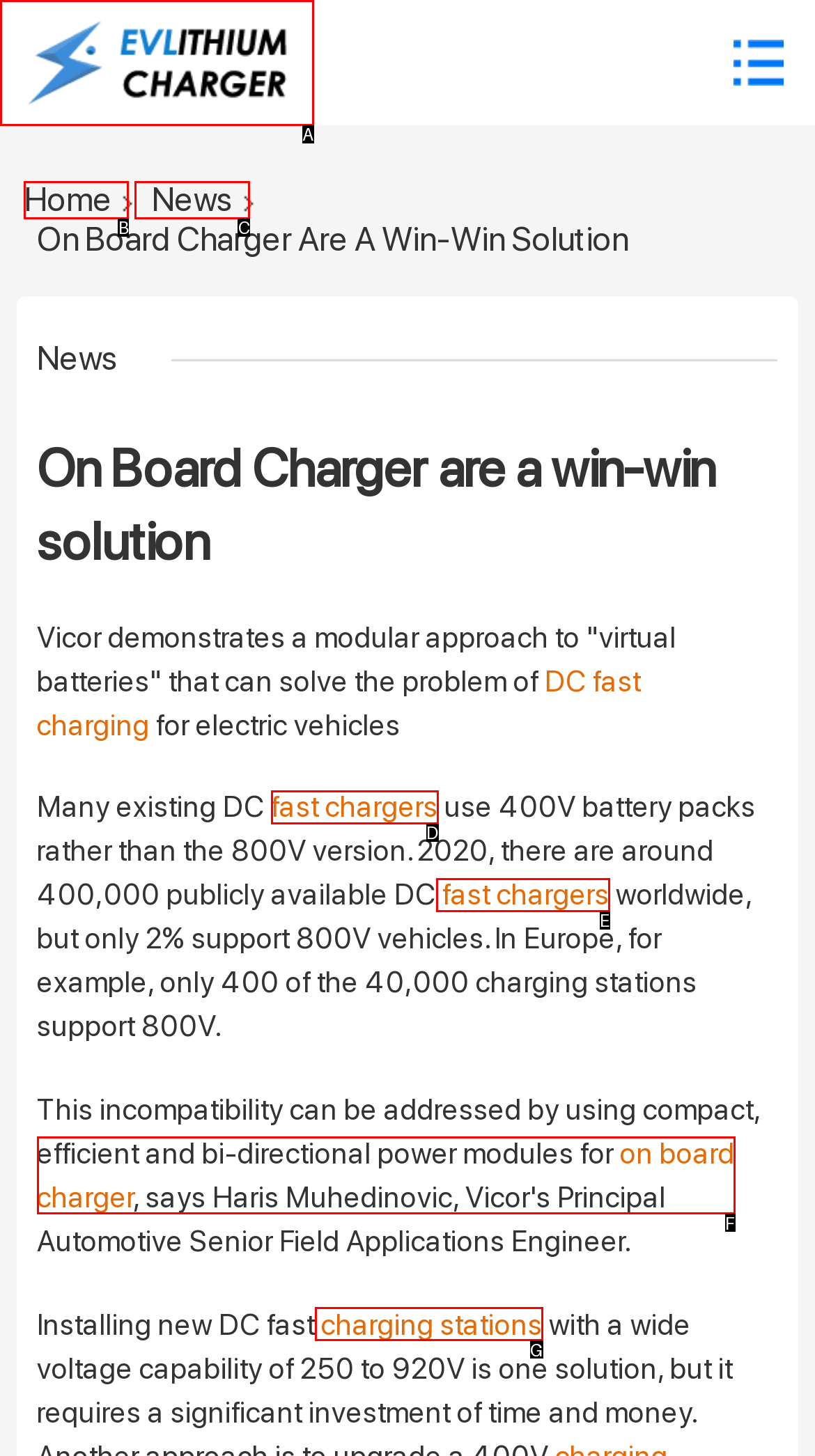Given the element description: fast chargers
Pick the letter of the correct option from the list.

D